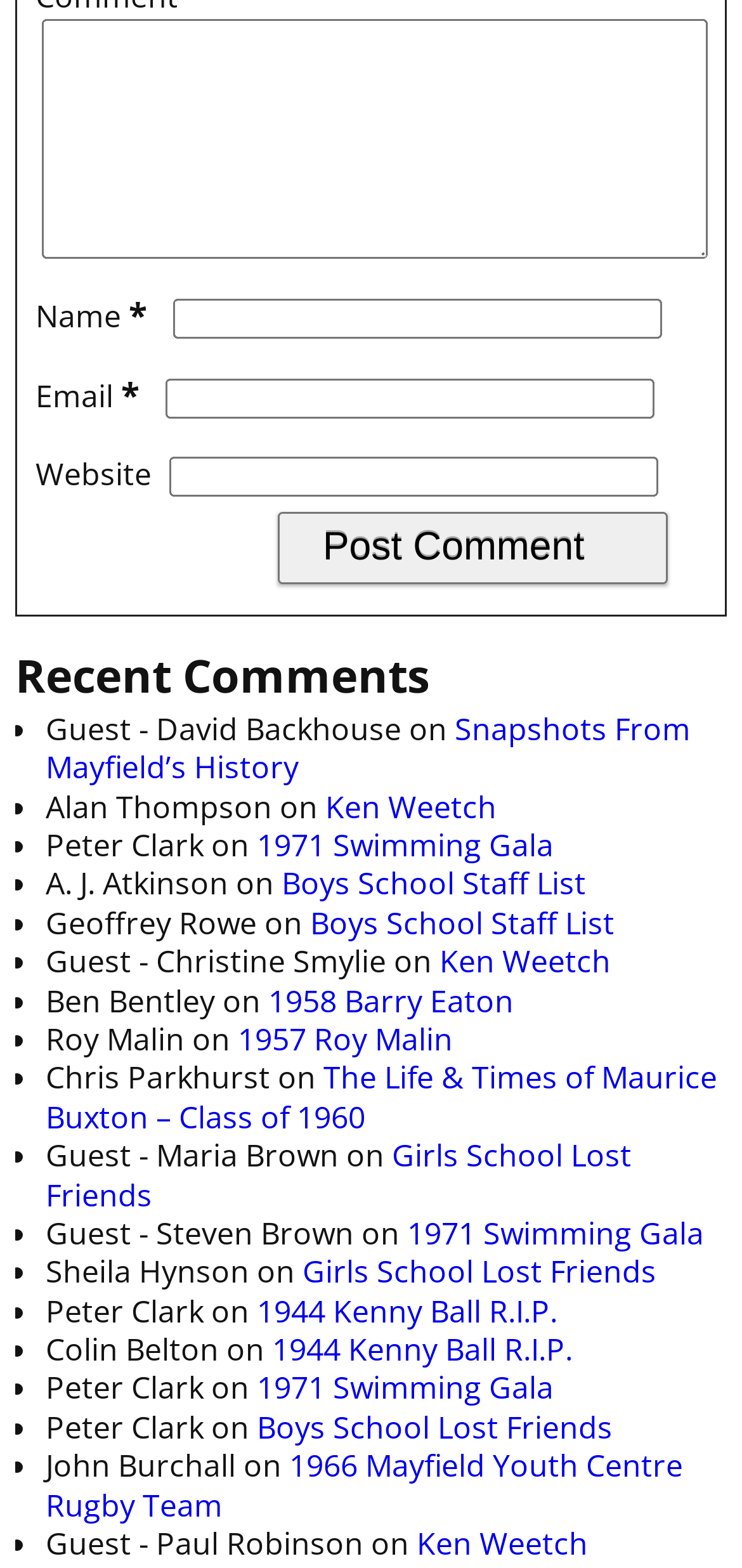Given the description of a UI element: "name="submit" value="Post Comment"", identify the bounding box coordinates of the matching element in the webpage screenshot.

[0.373, 0.326, 0.901, 0.372]